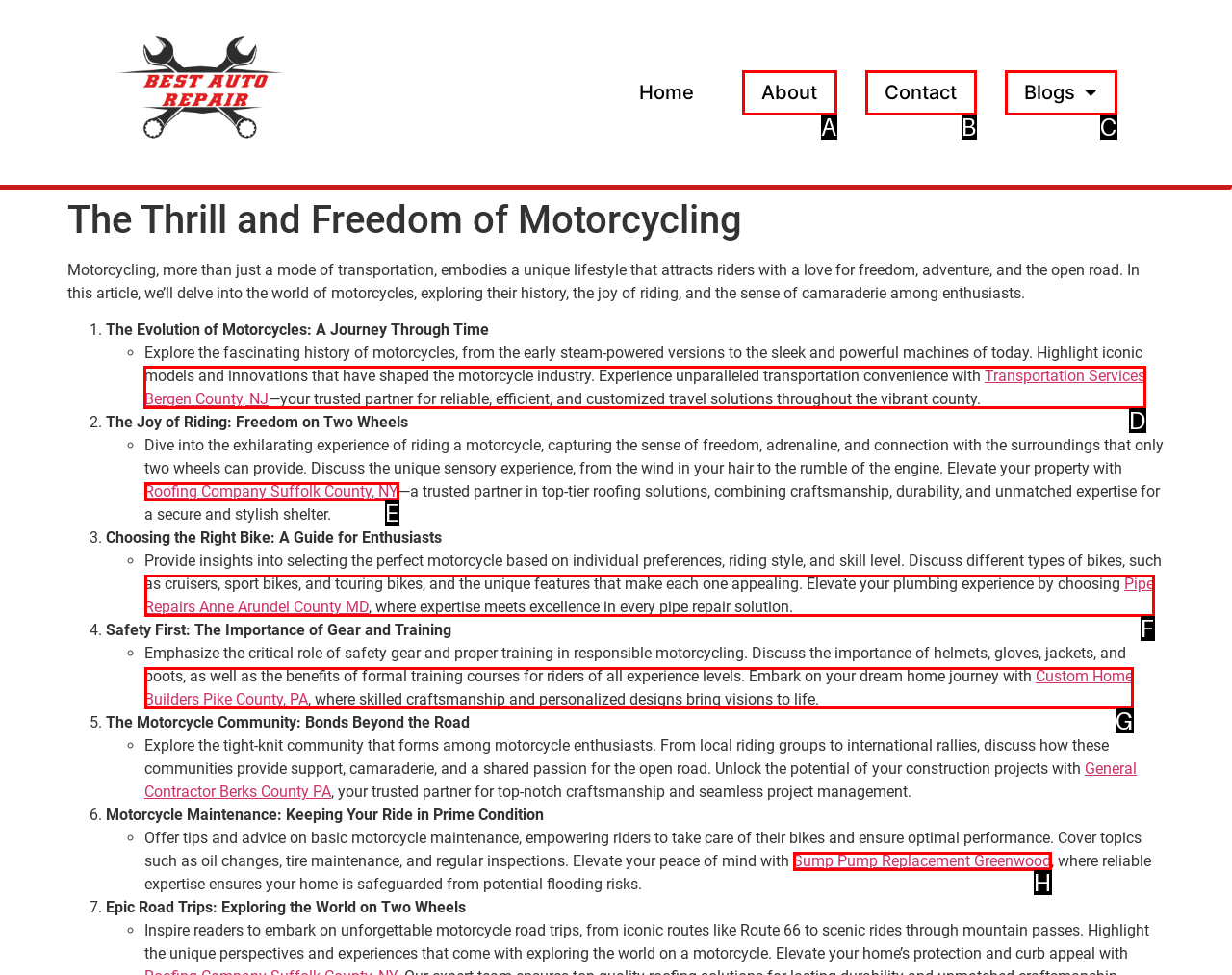Which UI element's letter should be clicked to achieve the task: Visit the 'Transportation Services Bergen County, NJ' page
Provide the letter of the correct choice directly.

D